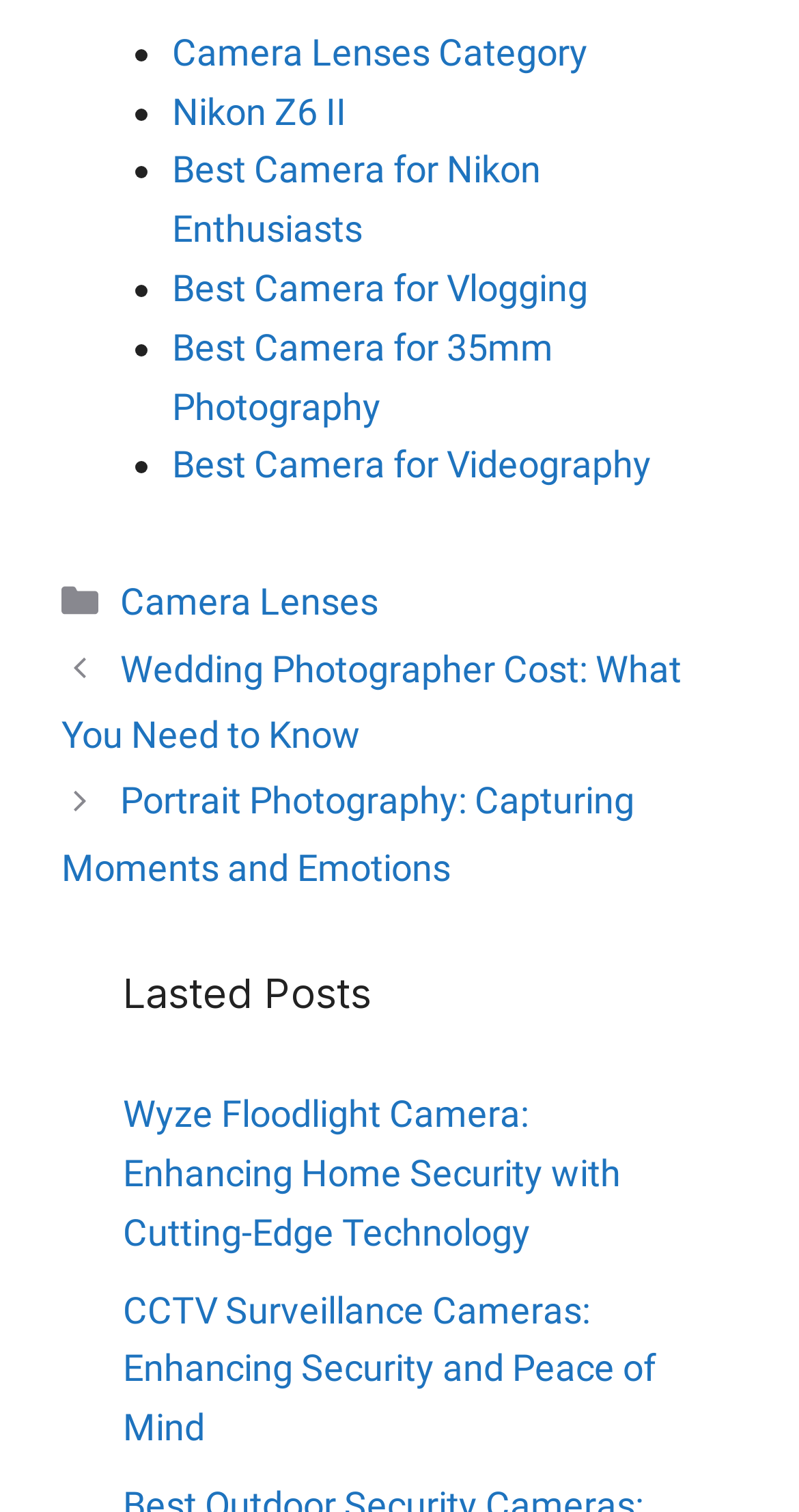Highlight the bounding box coordinates of the region I should click on to meet the following instruction: "Read about Best Camera for Vlogging".

[0.215, 0.176, 0.736, 0.205]